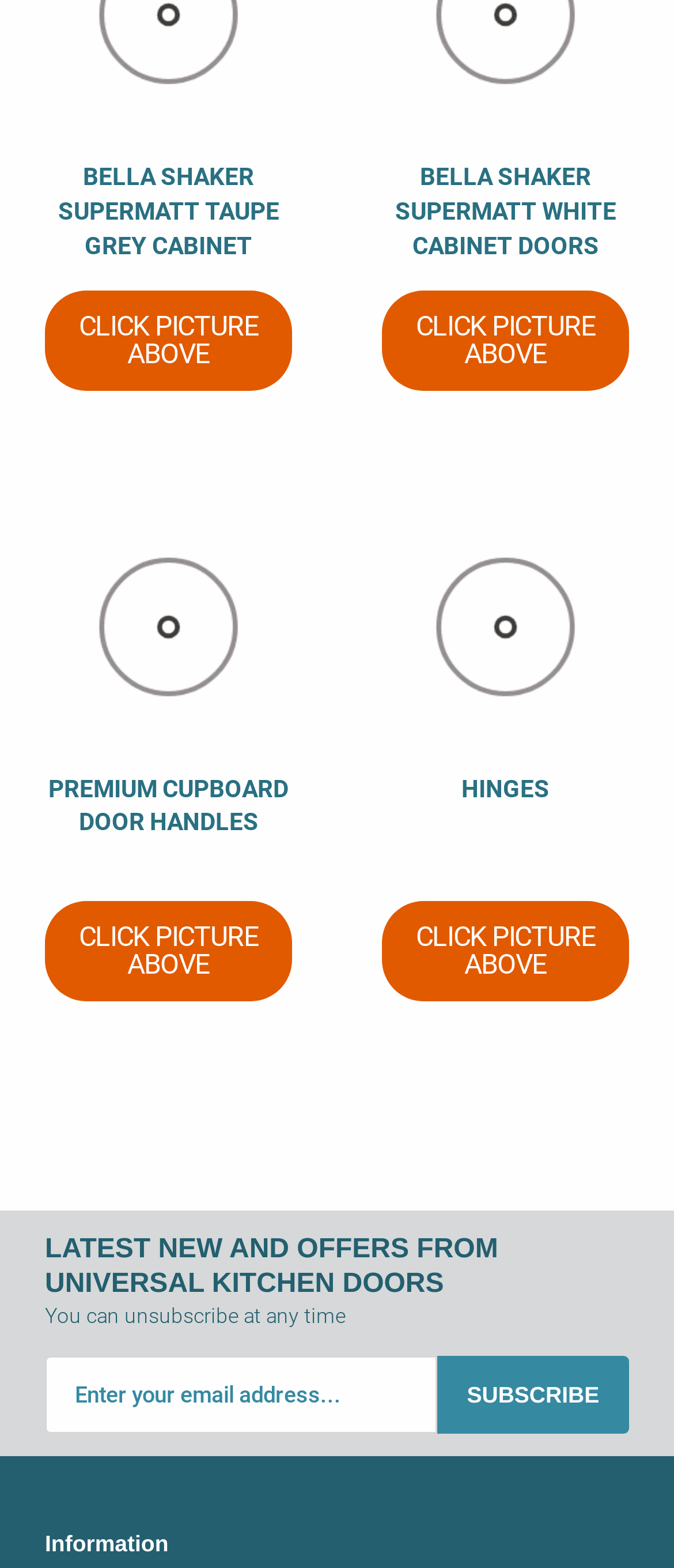Please mark the clickable region by giving the bounding box coordinates needed to complete this instruction: "click the link to view BELLA SHAKER SUPERMATT TAUPE GREY CABINET DOORS".

[0.086, 0.104, 0.414, 0.187]